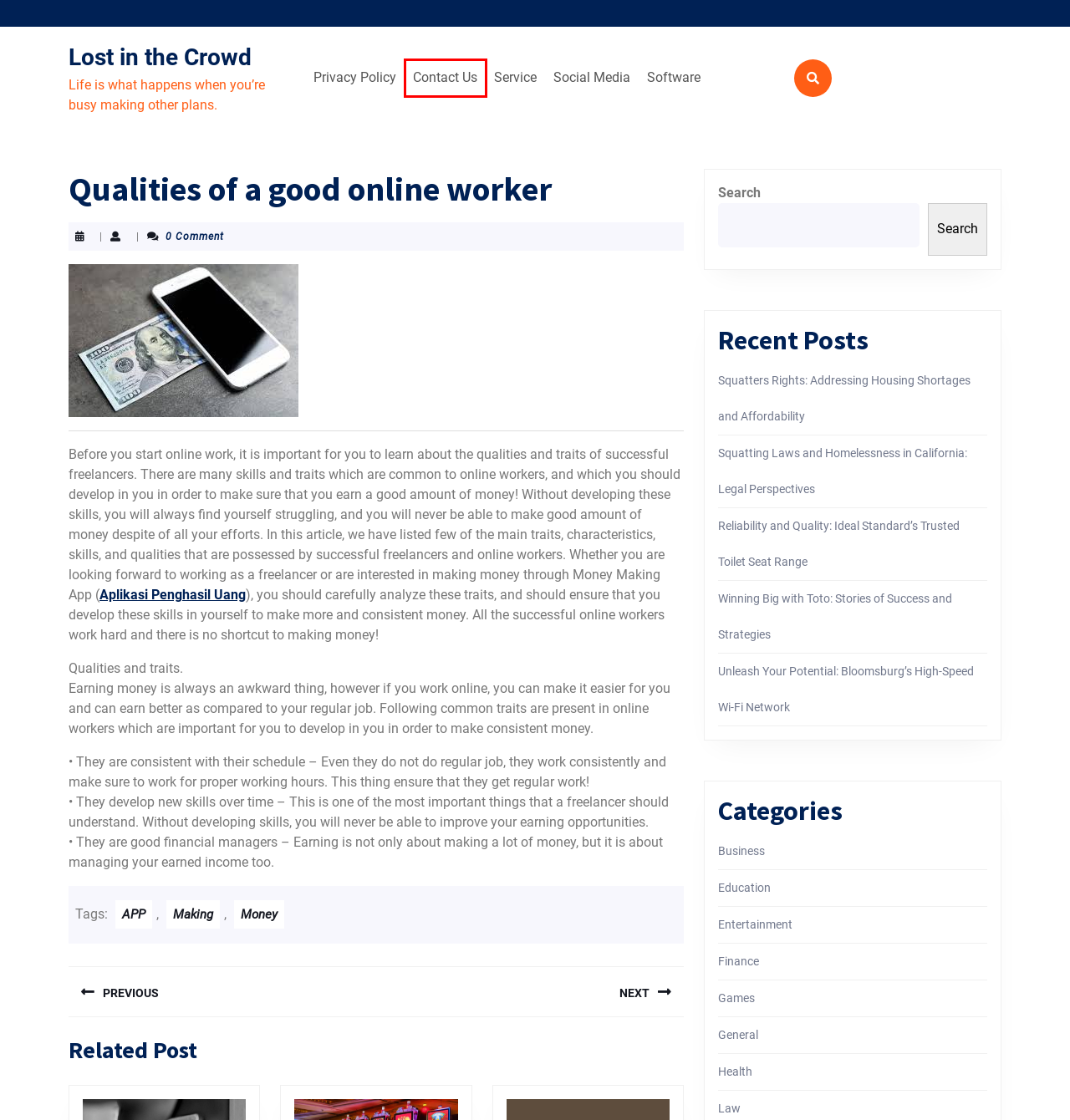Analyze the given webpage screenshot and identify the UI element within the red bounding box. Select the webpage description that best matches what you expect the new webpage to look like after clicking the element. Here are the candidates:
A. Law – Lost in the Crowd
B. Lost in the Crowd – Life is what happens when you’re busy making other plans.
C. The help of the Personal Injury Lawyer is necessary for many reasons – Lost in the Crowd
D. Finance – Lost in the Crowd
E. Contact Us – Lost in the Crowd
F. Software – Lost in the Crowd
G. Games – Lost in the Crowd
H. Service – Lost in the Crowd

E